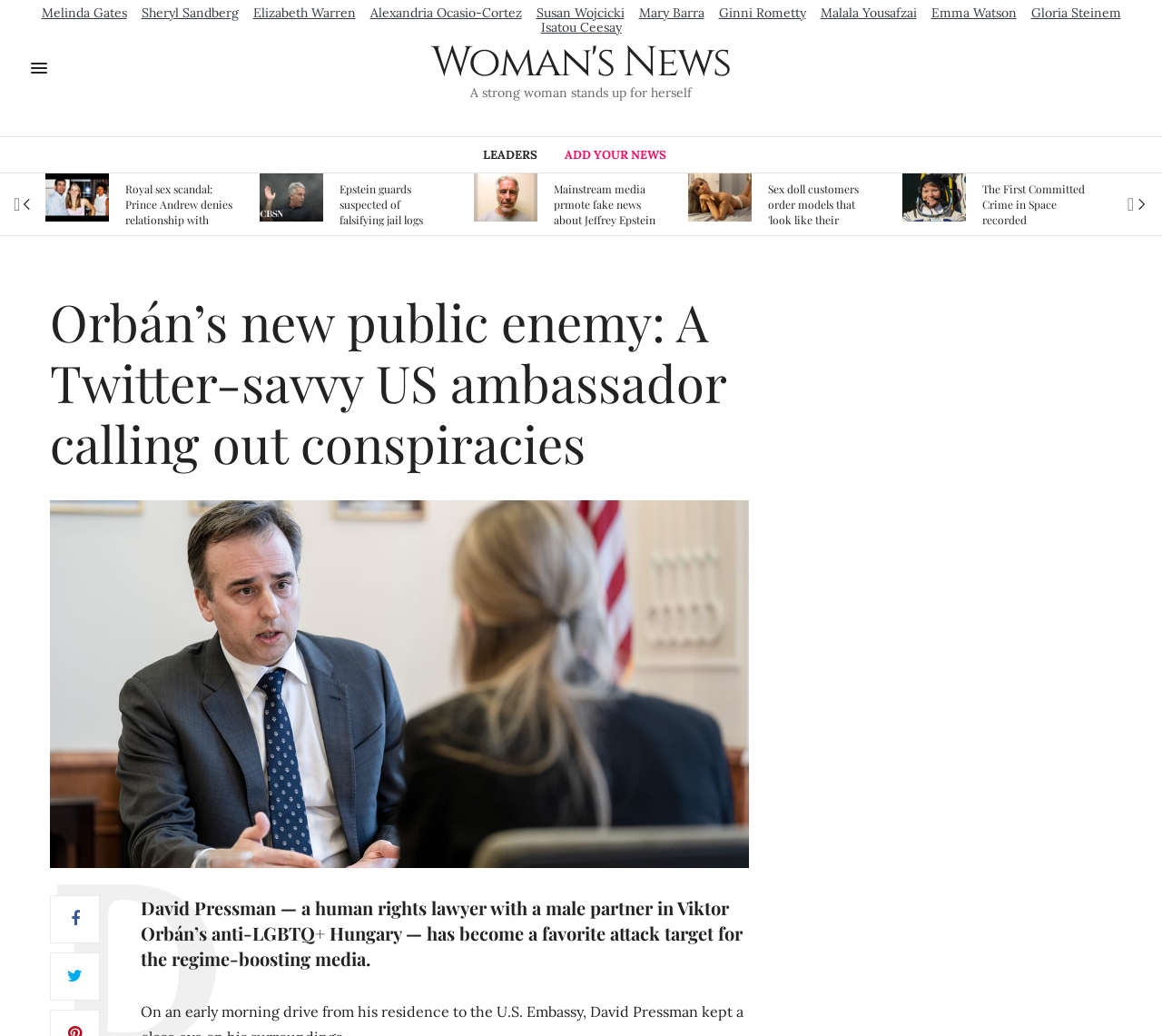Consider the image and give a detailed and elaborate answer to the question: 
What is the name of the news website?

I found the answer by looking at the link with the text 'Woman's News' at the top of the webpage, which suggests that it is the name of the news website.